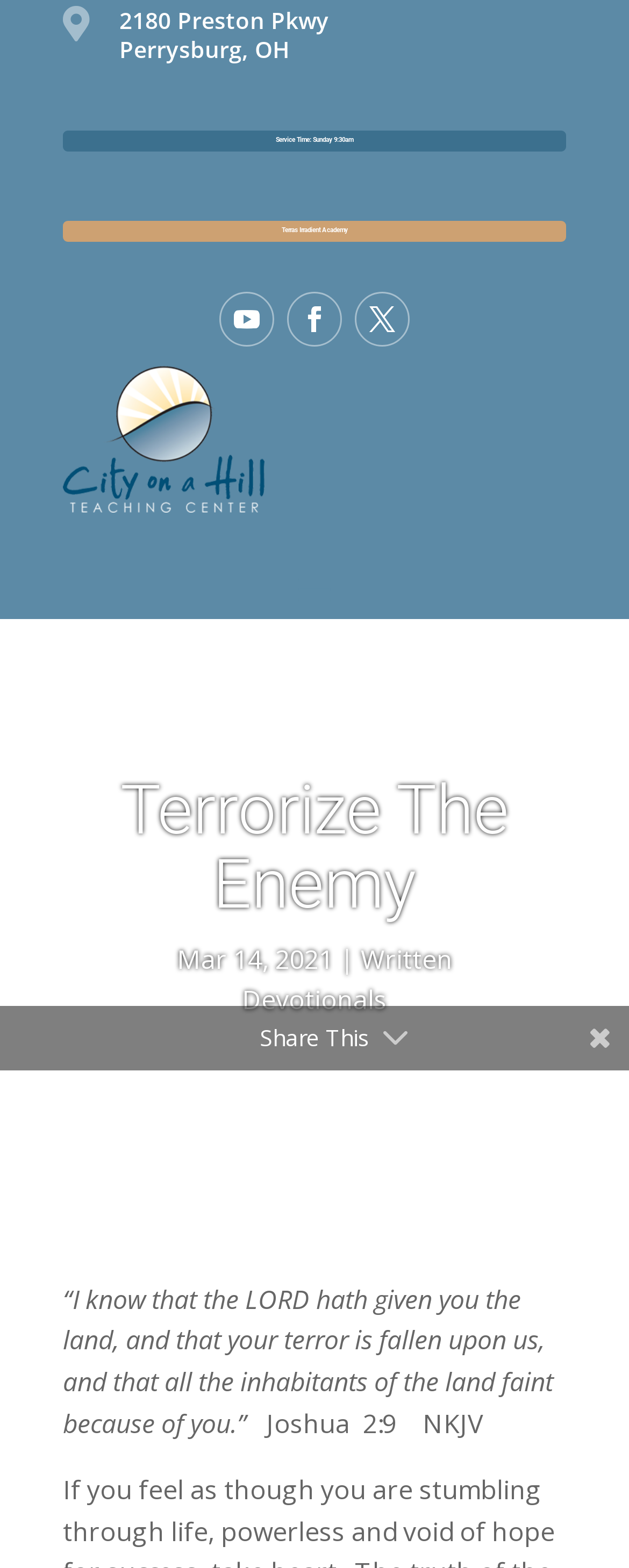Provide a single word or phrase answer to the question: 
What is the service time of City on a Hill Teaching Center?

Sunday 9:30am